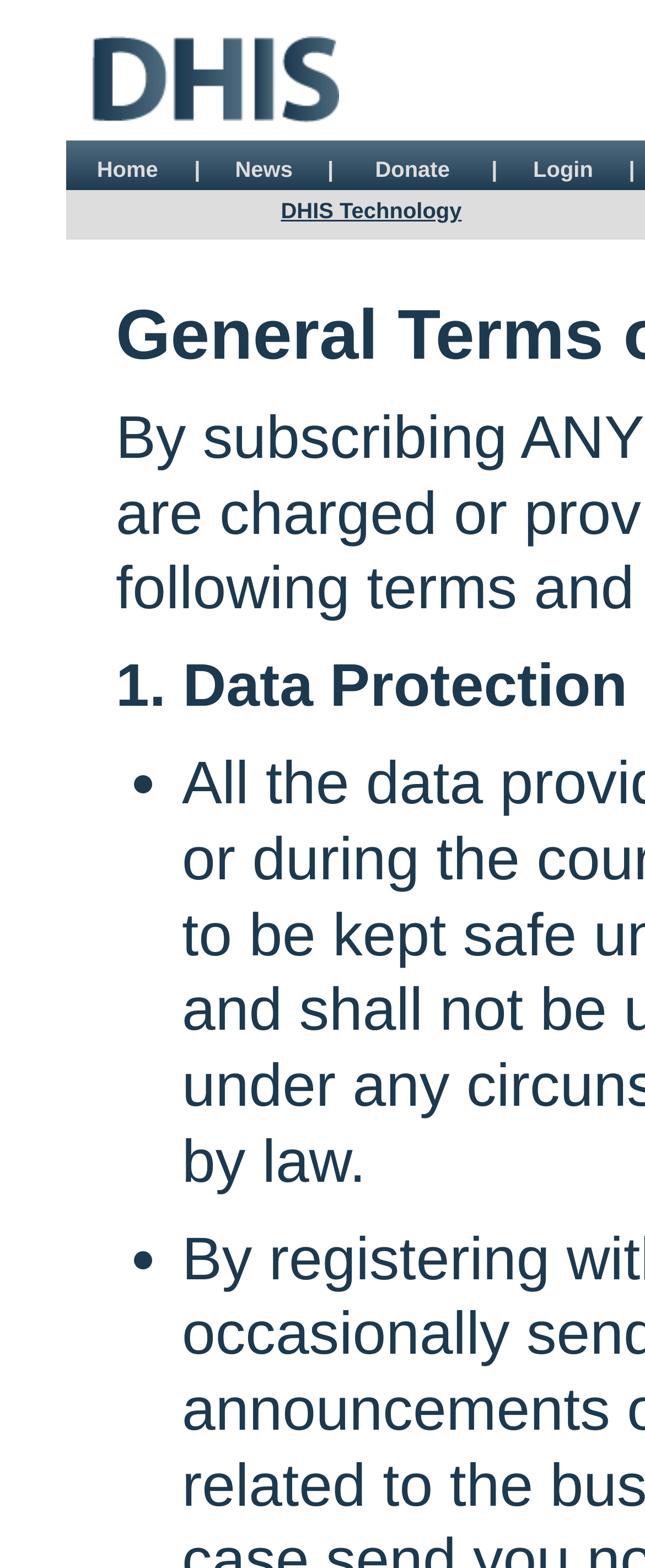Provide the bounding box coordinates for the UI element described in this sentence: "DHIS Technology". The coordinates should be four float values between 0 and 1, i.e., [left, top, right, bottom].

[0.435, 0.126, 0.716, 0.142]